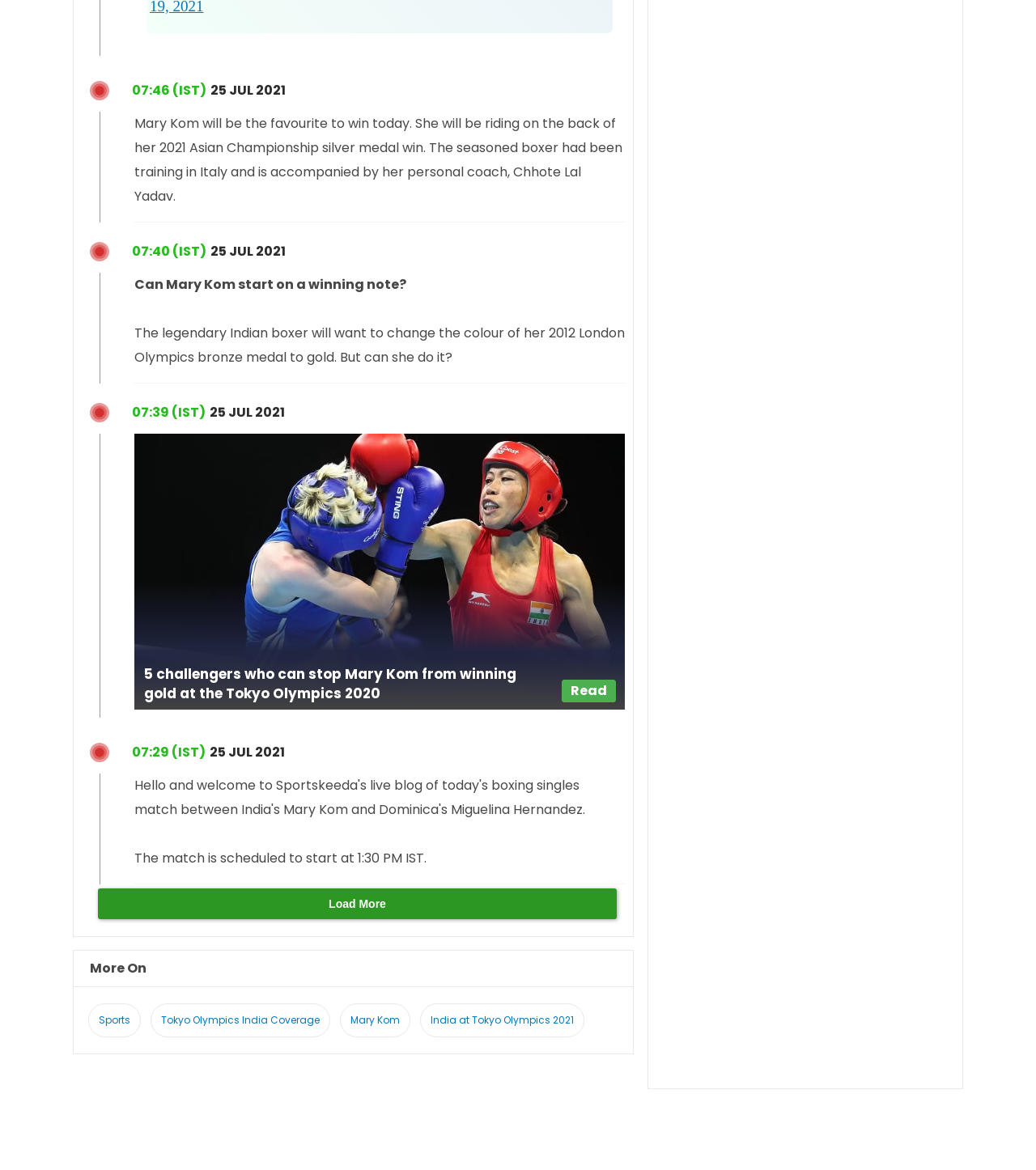Who is the Indian boxer mentioned in the article?
Utilize the image to construct a detailed and well-explained answer.

The article mentions Mary Kom as the legendary Indian boxer who will be competing in the Tokyo Olympics 2020 and is the favourite to win today.